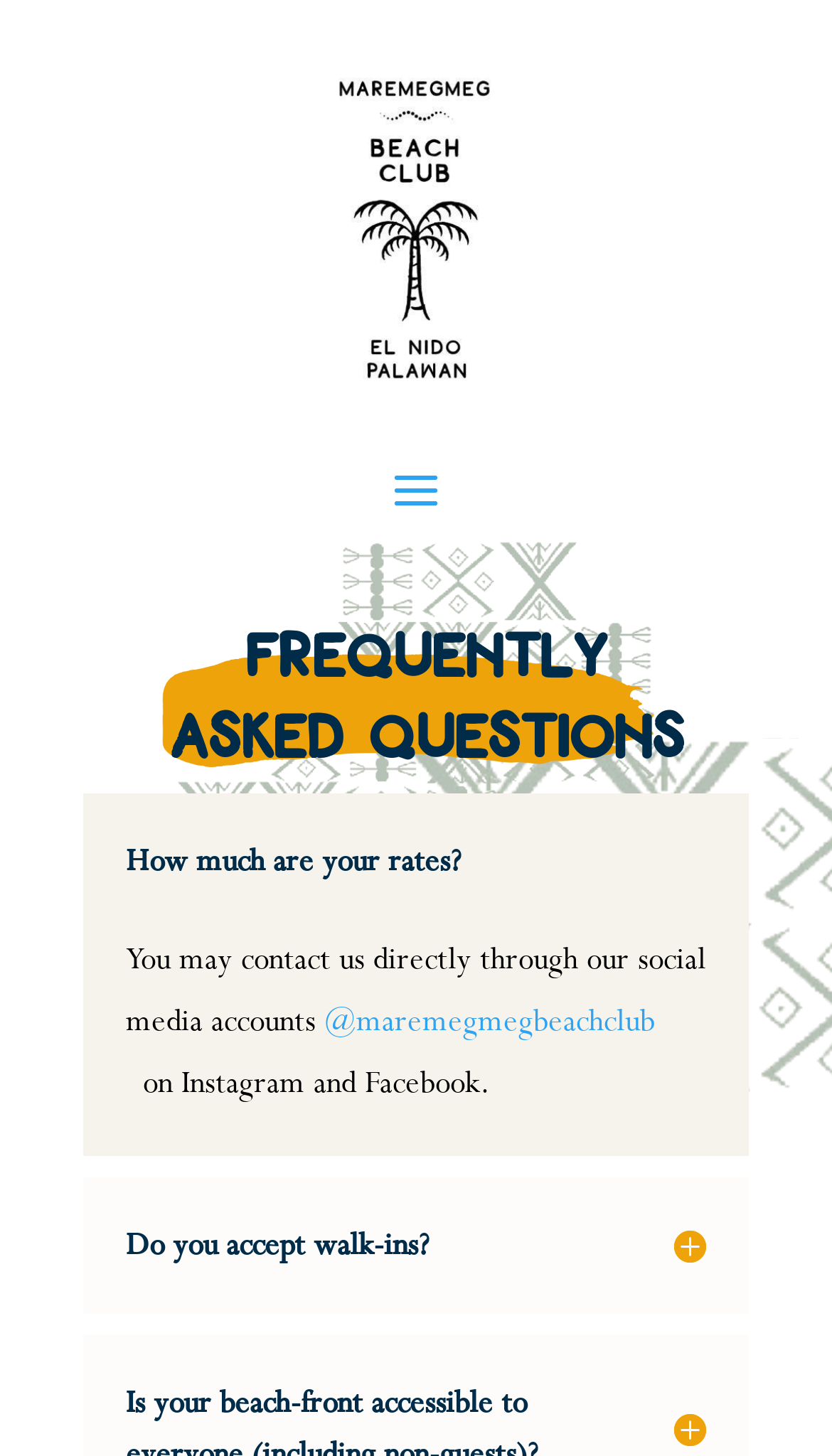Look at the image and answer the question in detail:
How can I contact Maremegmeg Beach Club?

According to the webpage, I can contact Maremegmeg Beach Club directly through their social media accounts, which are mentioned as Instagram and Facebook, with the handle '@maremegmegbeachclub'.